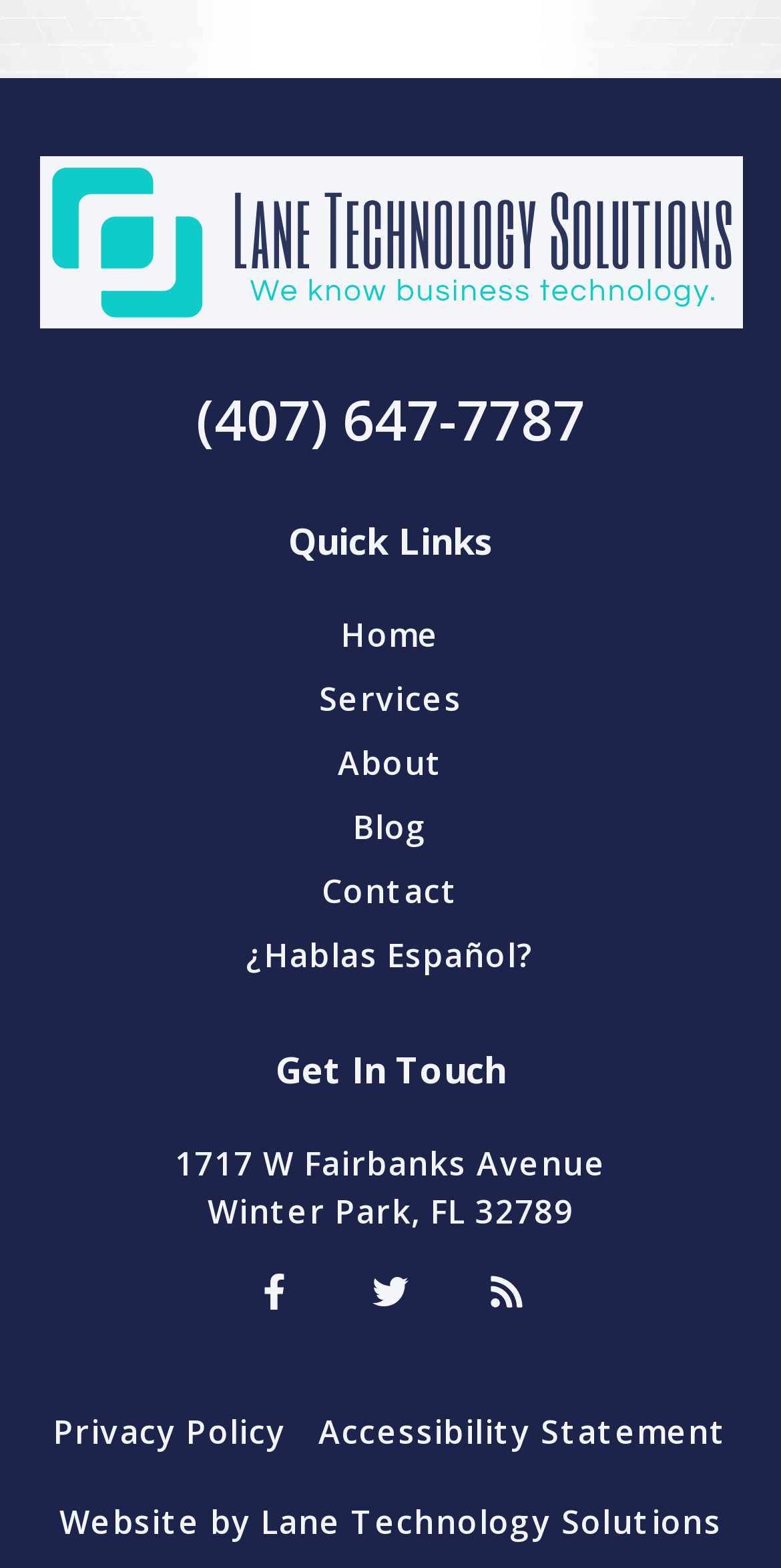Determine the bounding box coordinates for the element that should be clicked to follow this instruction: "Go to the home page". The coordinates should be given as four float numbers between 0 and 1, in the format [left, top, right, bottom].

[0.05, 0.39, 0.95, 0.42]